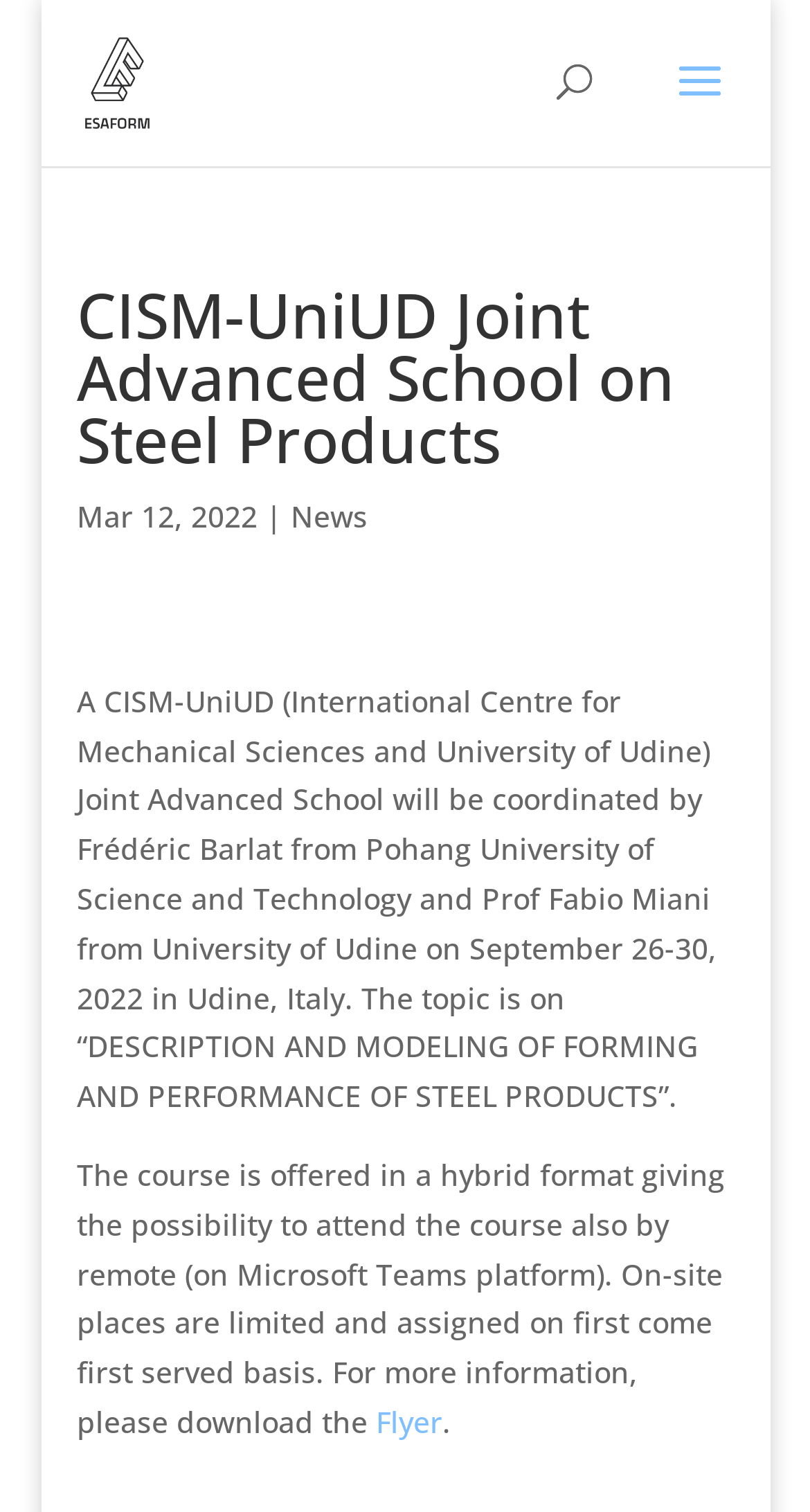Given the element description "alt="ESAFORM"" in the screenshot, predict the bounding box coordinates of that UI element.

[0.105, 0.039, 0.186, 0.066]